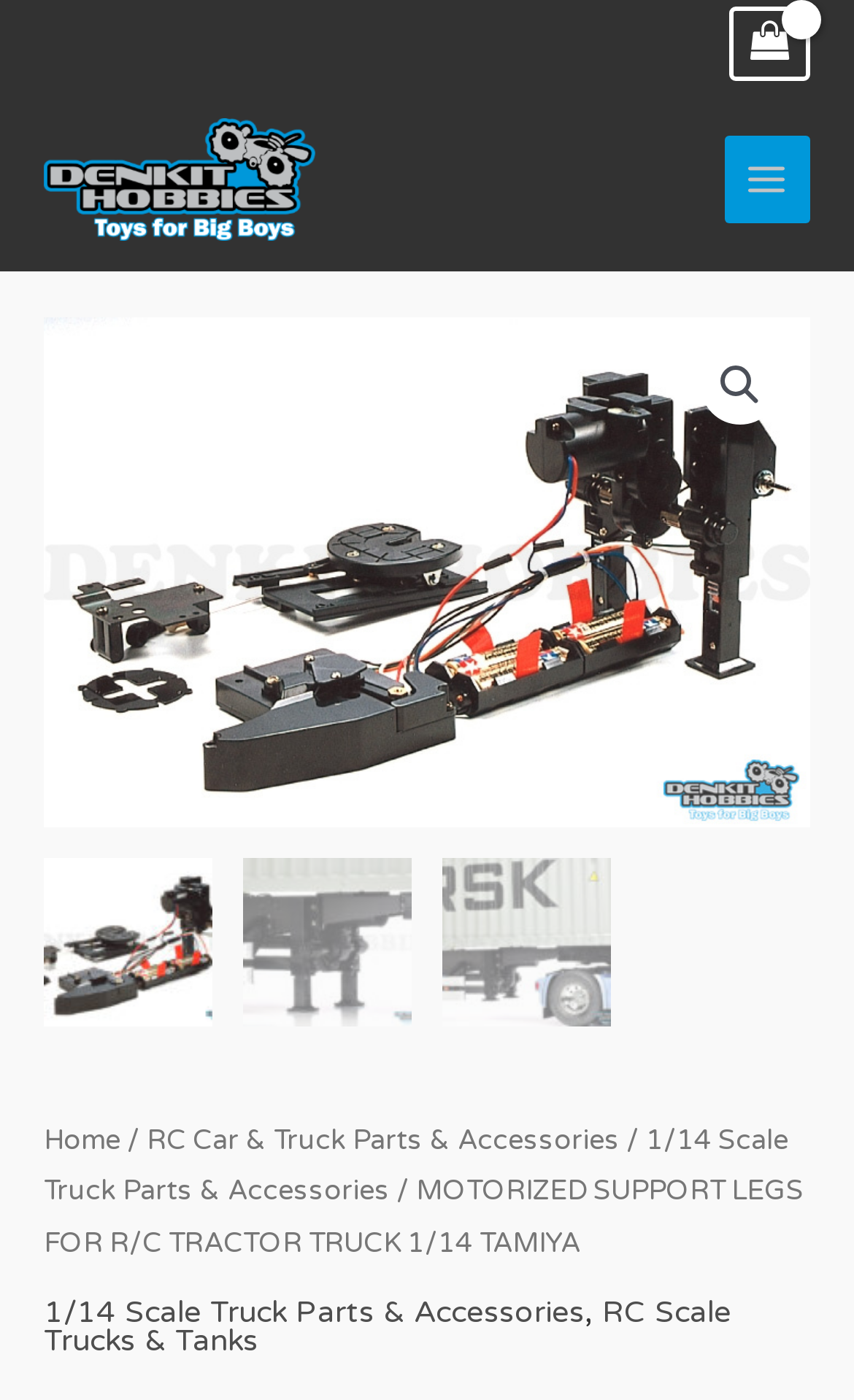Show the bounding box coordinates of the region that should be clicked to follow the instruction: "Click the Denkit Hobbies logo."

[0.051, 0.084, 0.369, 0.173]